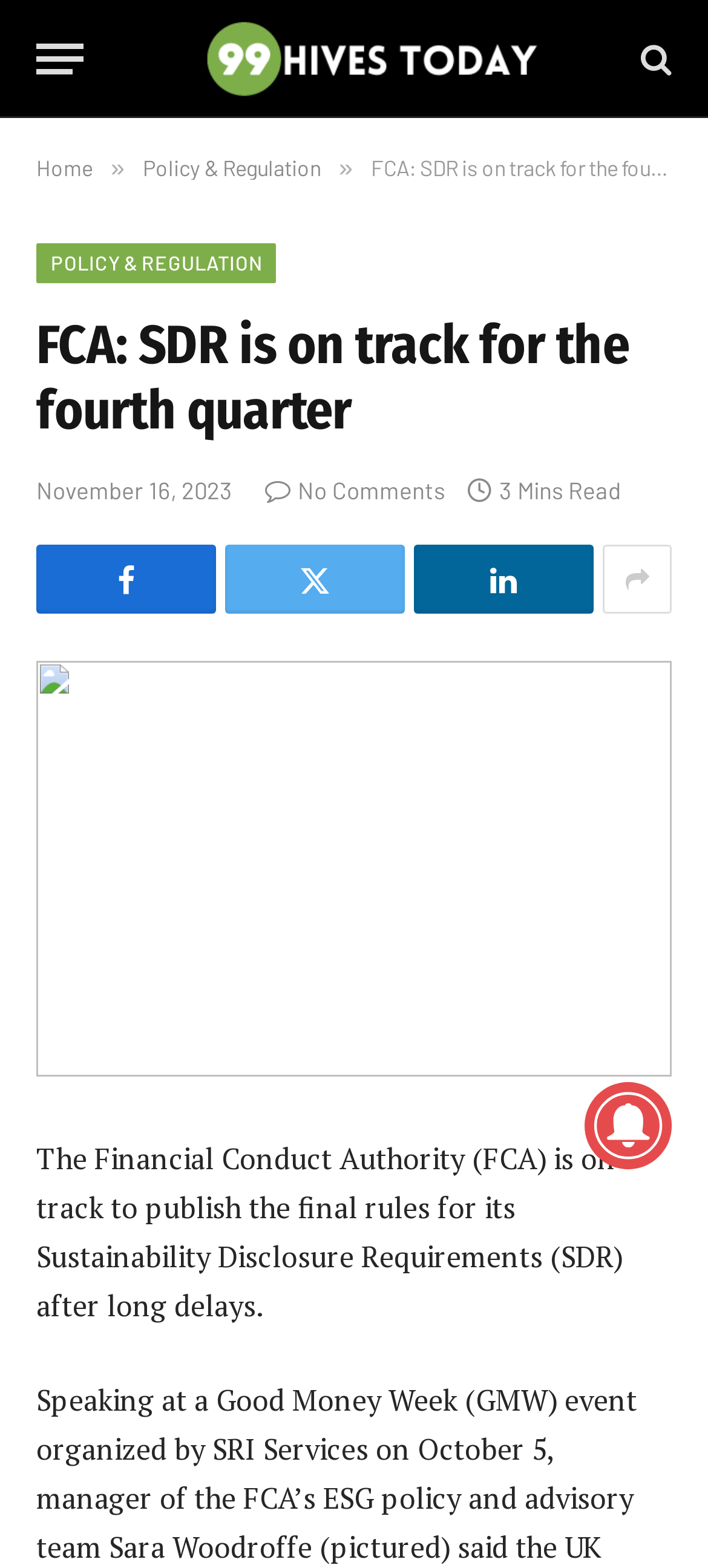Present a detailed account of what is displayed on the webpage.

The webpage appears to be an article page from a news website, specifically 99 Hives. At the top left corner, there is a menu button labeled "Menu". Next to it, there is a link to the website's homepage labeled "Home", followed by a separator symbol "»" and a link to the "Policy & Regulation" section. 

On the top right corner, there is a link to the website's logo, labeled "99 Hives", accompanied by an image of the logo. Beside it, there is a search icon represented by a magnifying glass symbol.

Below the top navigation bar, there is a heading that reads "FCA: SDR is on track for the fourth quarter". The article's publication date, "November 16, 2023", is displayed below the heading, along with a comment count of "No Comments" and a read time of "3 Mins Read".

The article's content is divided into sections, with a large image spanning the width of the page. The main article text is placed below the image, which describes the Financial Conduct Authority (FCA) publishing the final rules for its Sustainability Disclosure Requirements (SDR) after long delays.

At the bottom of the page, there are social media sharing icons, including Facebook, Twitter, LinkedIn, and Email, represented by their respective symbols. On the bottom right corner, there is a small image, likely an advertisement or a promotional banner.